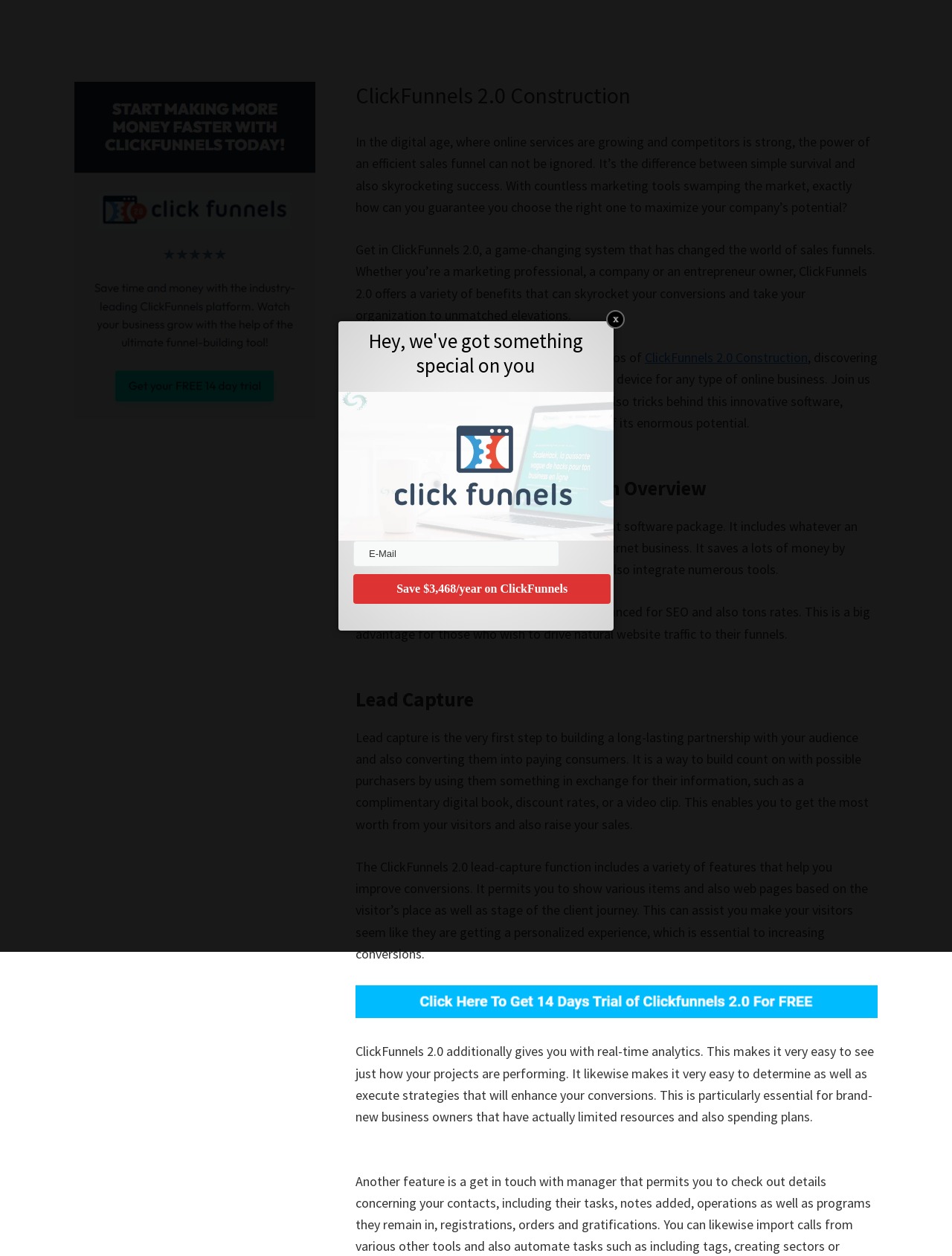From the image, can you give a detailed response to the question below:
What is the main topic of this webpage?

Based on the webpage content, the main topic is ClickFunnels 2.0 Construction, which is a system for building sales funnels. The webpage provides an overview of ClickFunnels 2.0, its features, and benefits.